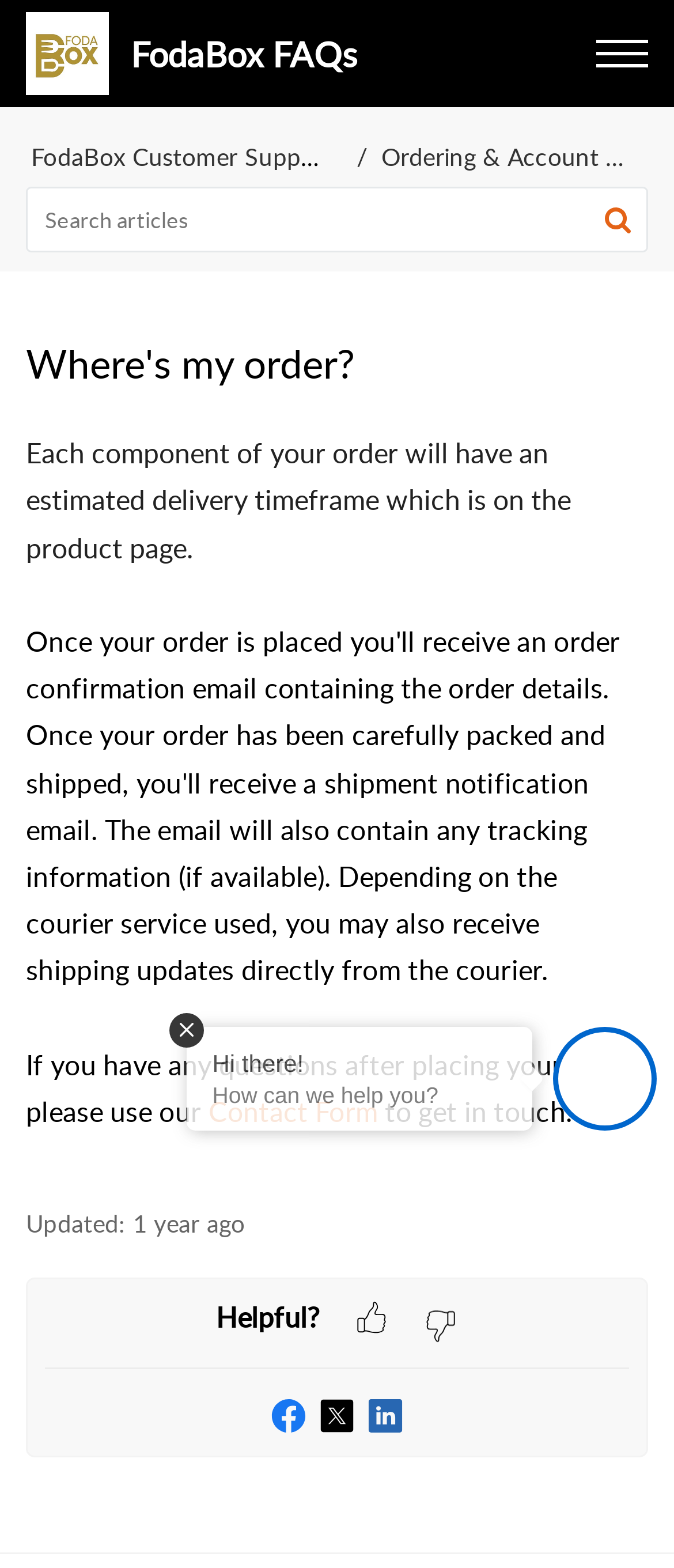Summarize the webpage with a detailed and informative caption.

This webpage is focused on providing information about order tracking and customer support. At the top, there is a prominent link "Where's my order?" with an accompanying image. Below this, the text "FodaBox FAQs" is displayed. 

To the right of the "Where's my order?" link, there is a navigation section with breadcrumbs, which includes a link to "FodaBox Customer Support". 

A search bar is located below the navigation section, consisting of a textbox with a placeholder "Search articles" and a search button with a magnifying glass icon. 

The main content of the page is an article with the title "Where's my order?" in a large font. The article explains that each component of an order has an estimated delivery timeframe, which can be found on the product page. It also provides information on how to contact the support team after placing an order. 

Below the main article, there is a section with the text "Updated: 06 Dec 2022 03:34 PM" and a note indicating that the information is one year old. 

Further down, there are social media links to Facebook, Twitter, and LinkedIn, each accompanied by an icon. 

On the right side of the page, there is a section with a Gravatar image and a greeting "Hi there!". Below this, there is a paragraph asking "How can we help you?".